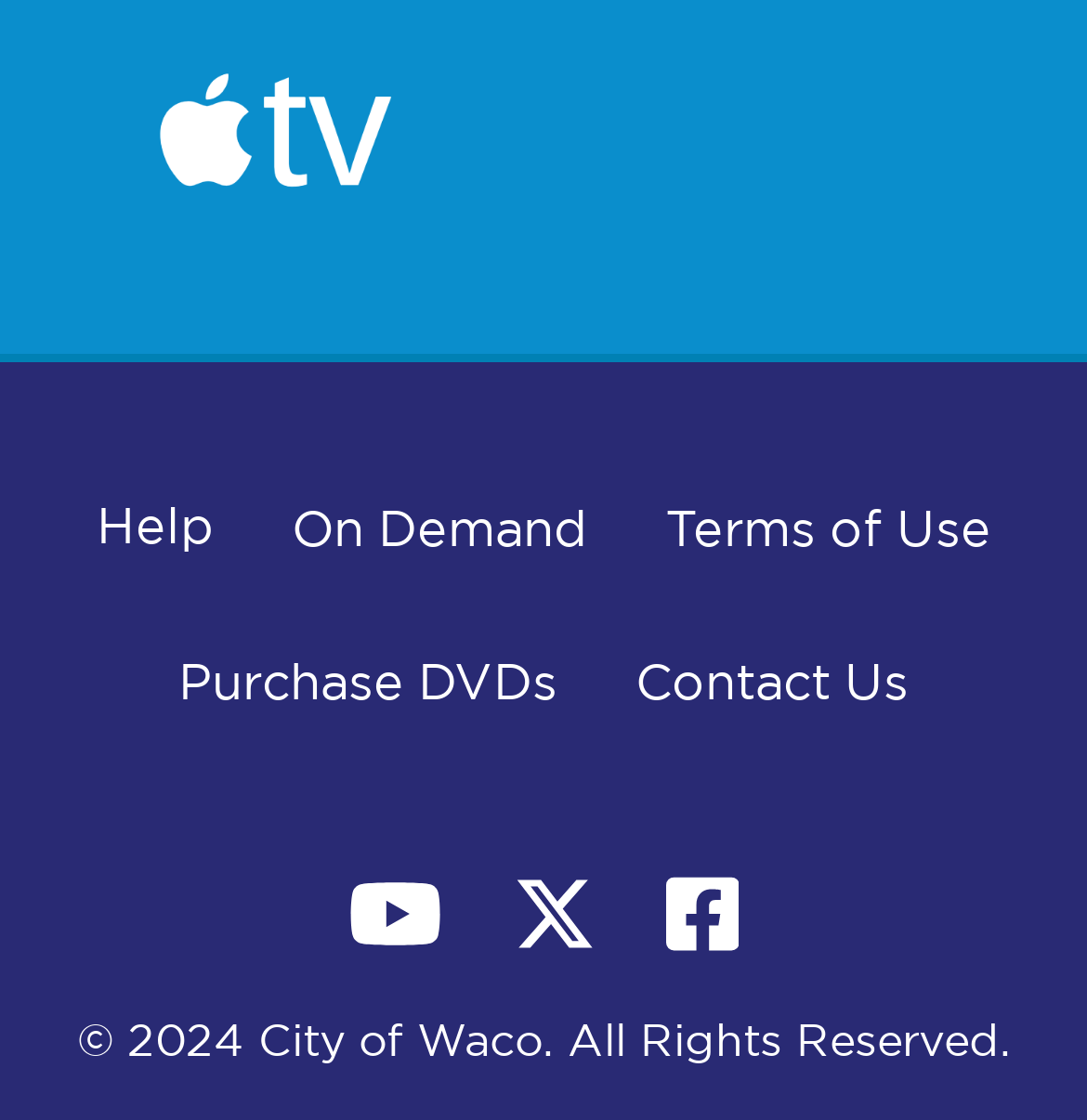Using the provided element description: "Terms of Use", determine the bounding box coordinates of the corresponding UI element in the screenshot.

[0.576, 0.408, 0.947, 0.542]